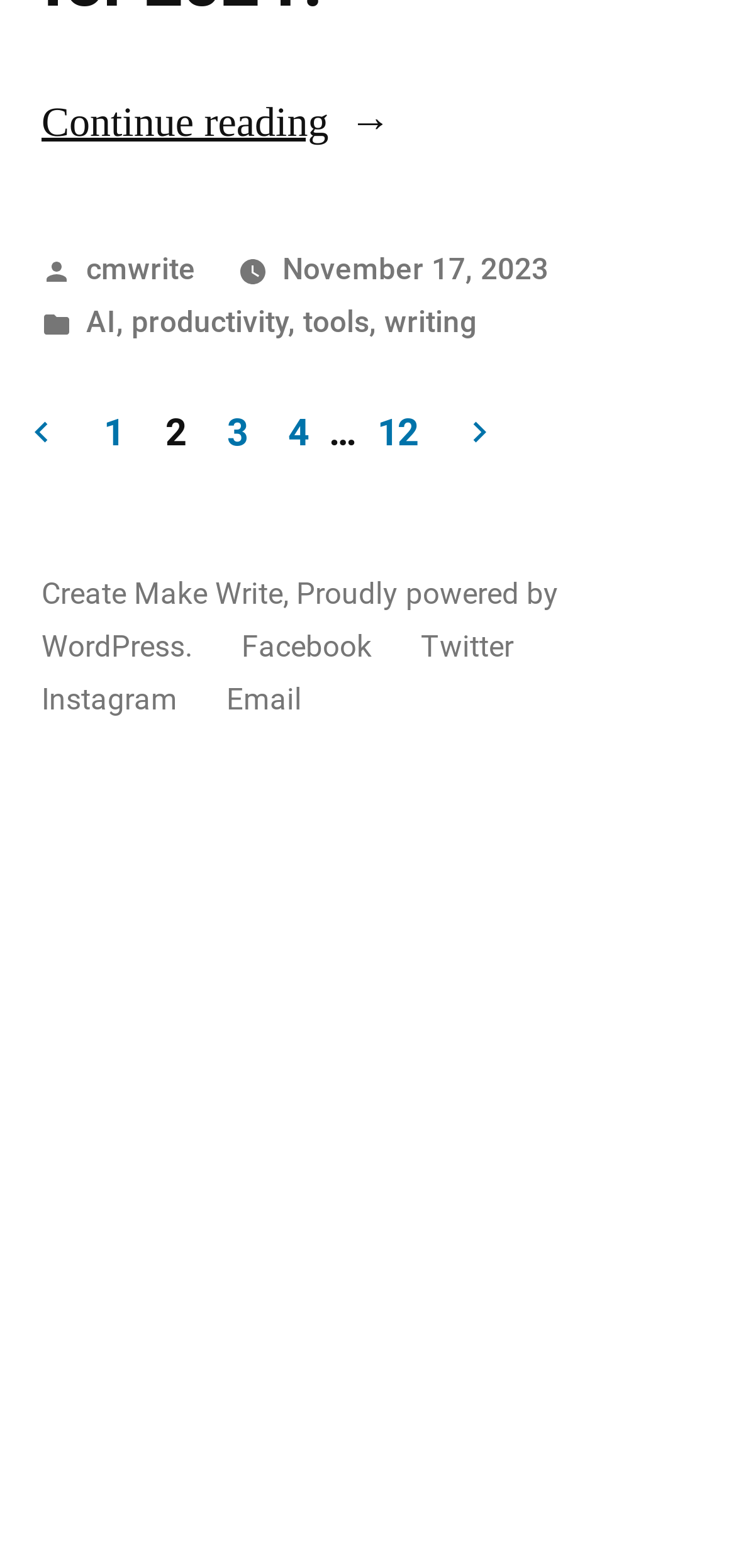What is the title of the latest article?
Please ensure your answer is as detailed and informative as possible.

The title of the latest article can be found in the link at the top of the webpage, which says 'Continue reading “The 11 Best Paraphrasing Tools for 2024” →'.